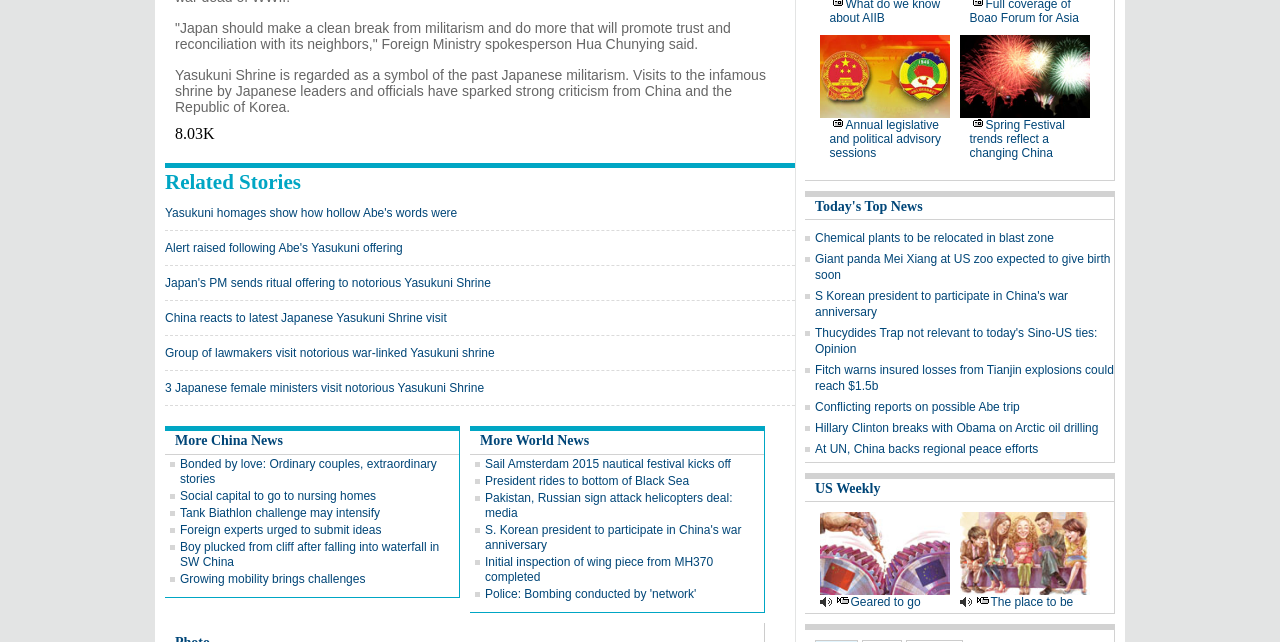Using floating point numbers between 0 and 1, provide the bounding box coordinates in the format (top-left x, top-left y, bottom-right x, bottom-right y). Locate the UI element described here: parent_node: The place to be

[0.75, 0.905, 0.851, 0.931]